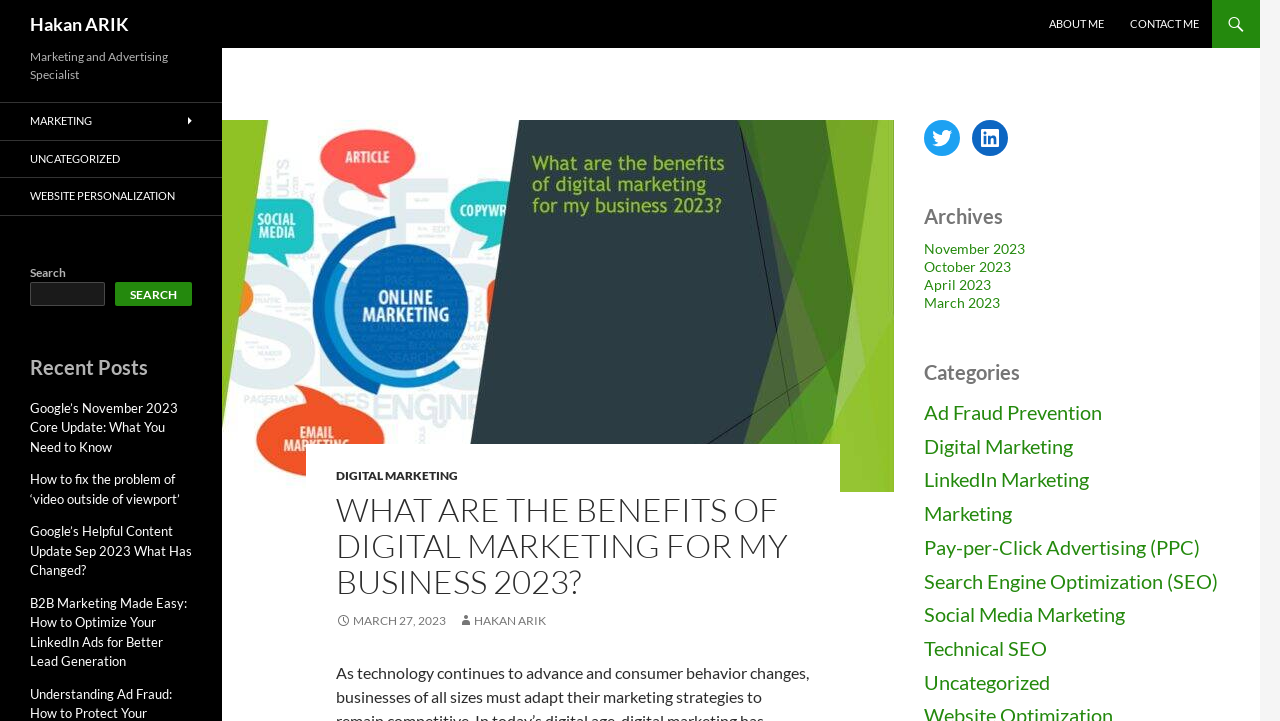Find and indicate the bounding box coordinates of the region you should select to follow the given instruction: "Explore the Archives section".

[0.722, 0.283, 0.961, 0.316]